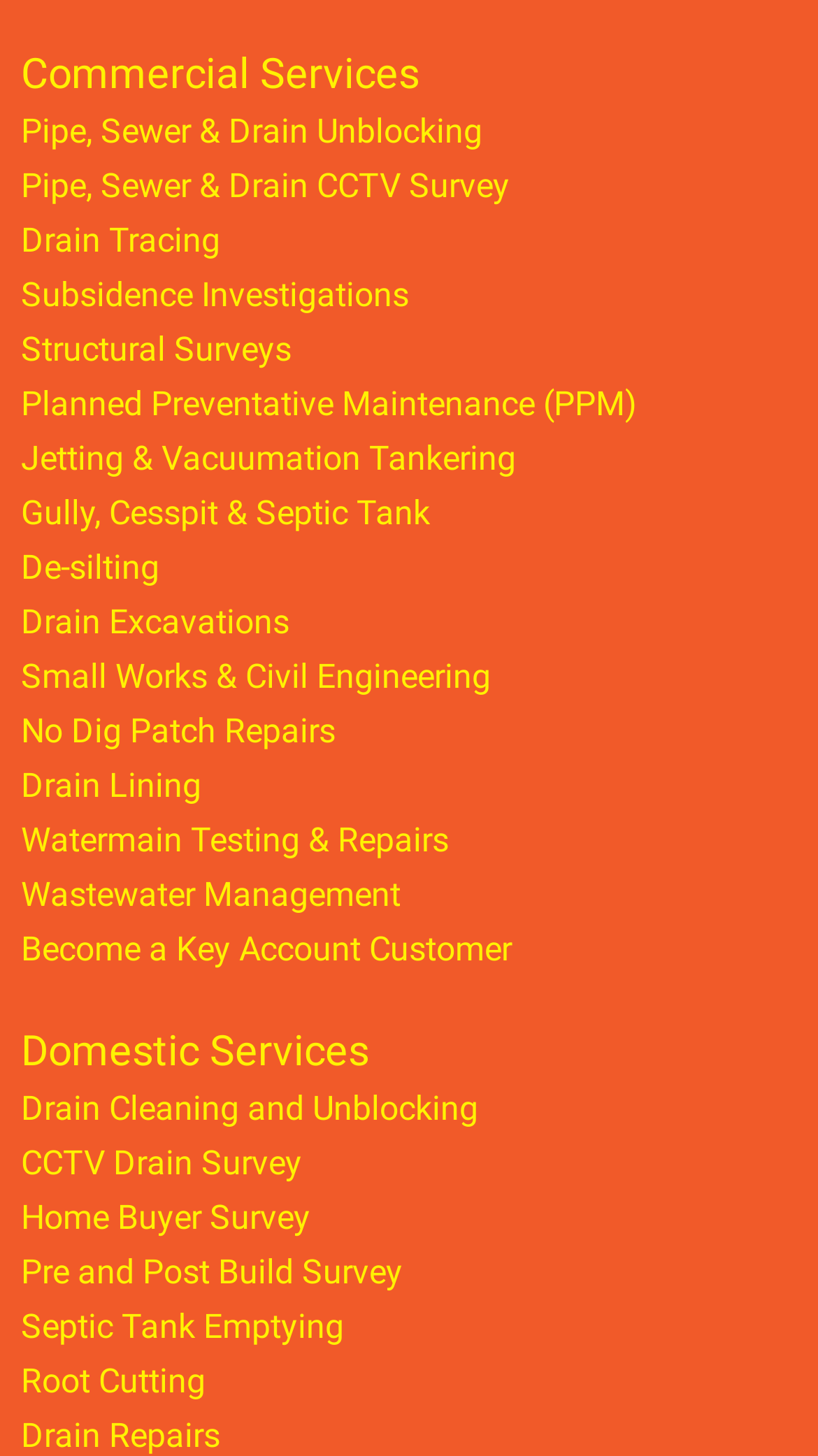Locate the bounding box for the described UI element: "No Dig Patch Repairs". Ensure the coordinates are four float numbers between 0 and 1, formatted as [left, top, right, bottom].

[0.026, 0.489, 0.41, 0.516]